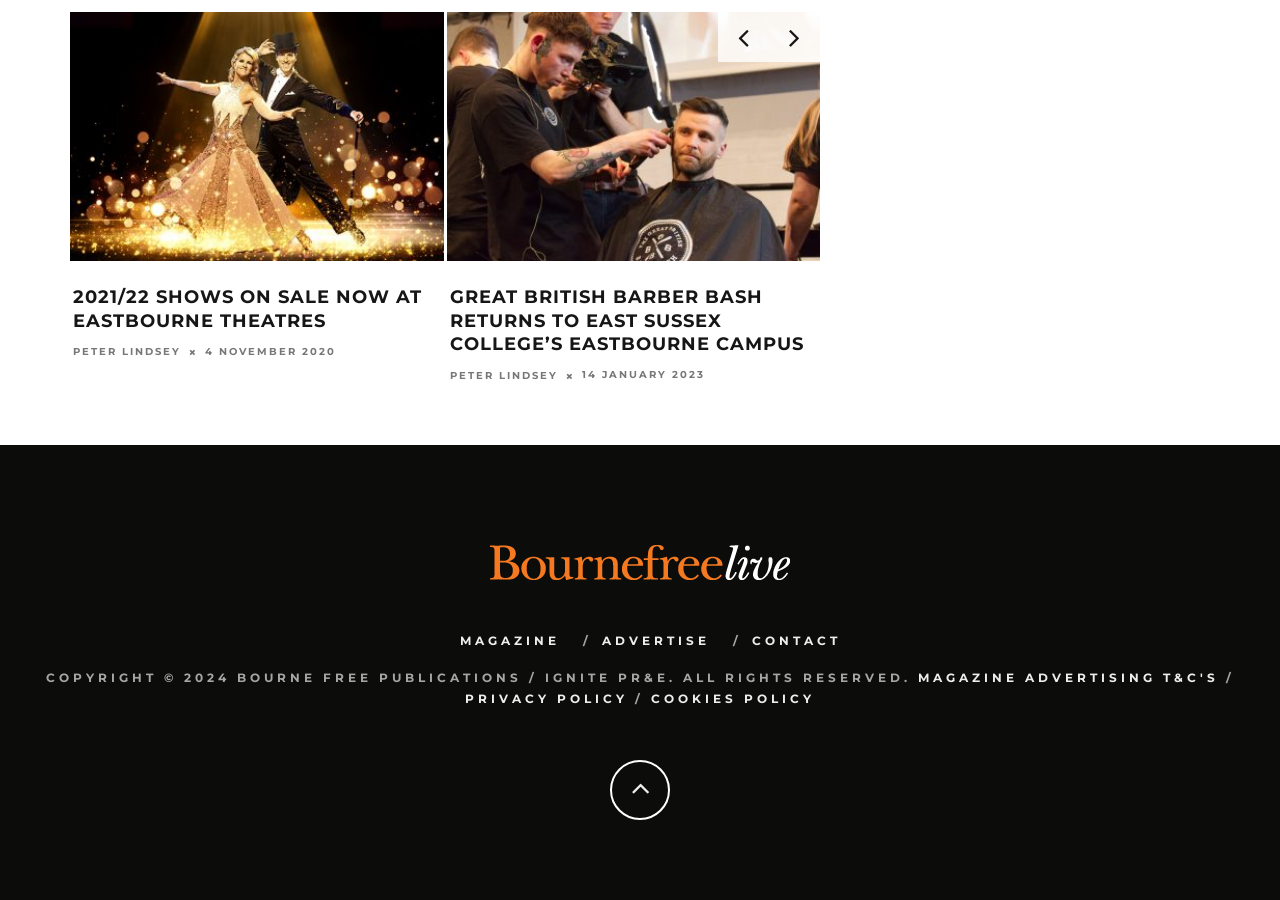Please find the bounding box coordinates of the section that needs to be clicked to achieve this instruction: "Click on the logo".

[0.383, 0.606, 0.617, 0.644]